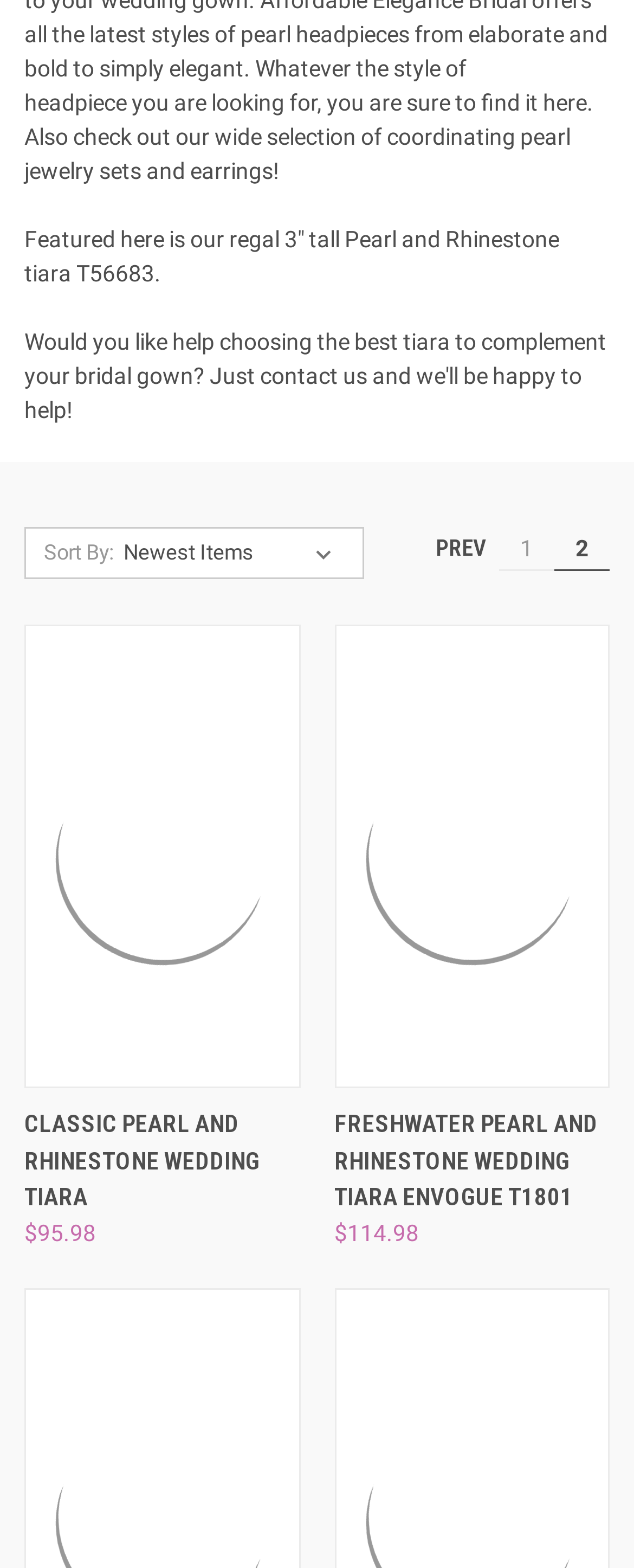Determine the bounding box coordinates of the region that needs to be clicked to achieve the task: "Go to the previous page".

[0.641, 0.338, 0.785, 0.365]